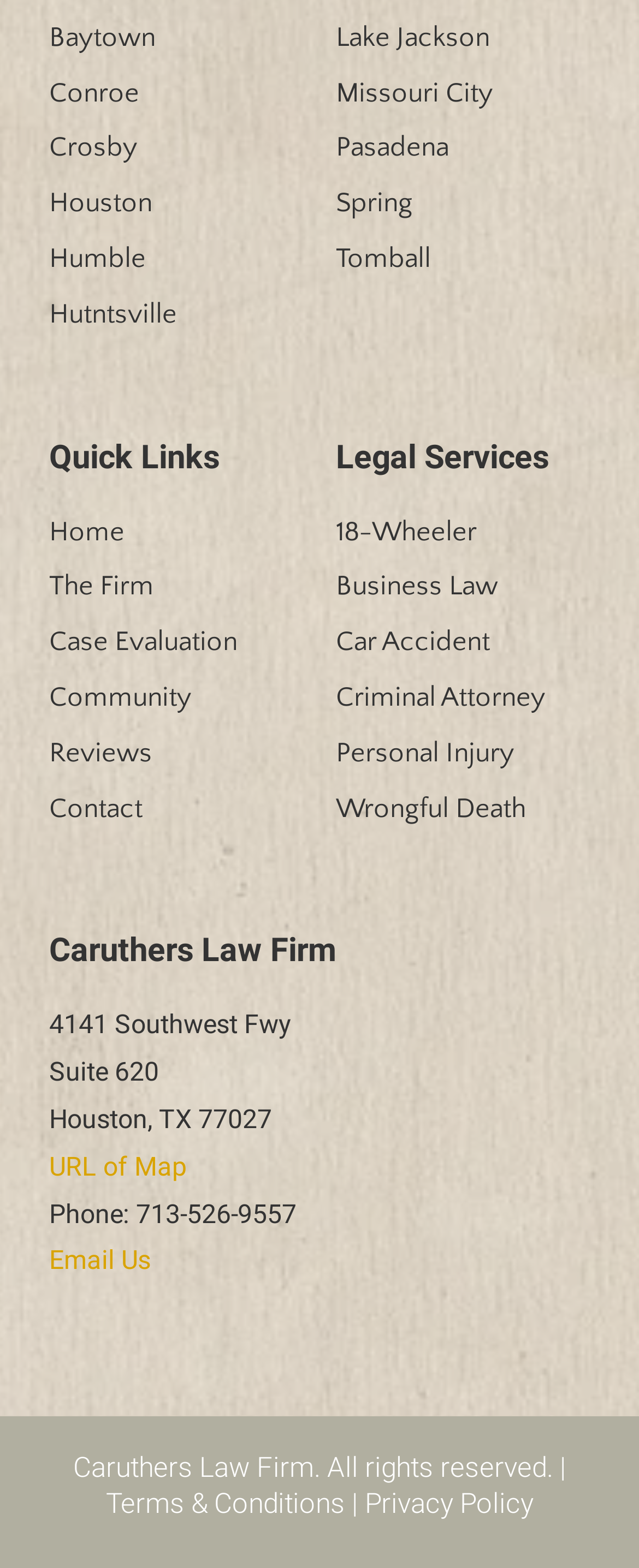Identify the bounding box coordinates of the clickable region to carry out the given instruction: "Click on Baytown".

[0.077, 0.009, 0.474, 0.039]